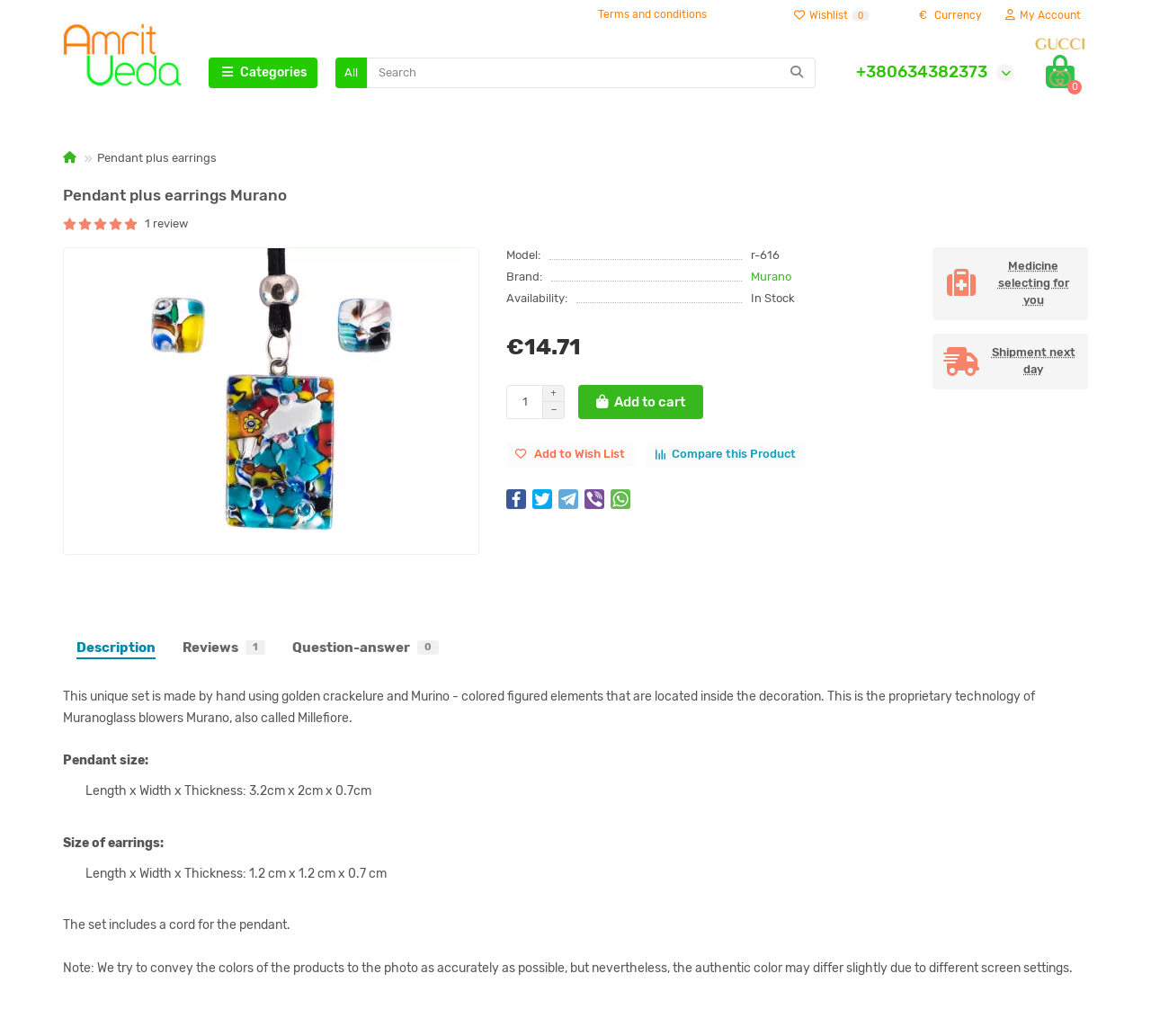What is the brand of the pendant plus earrings?
Please provide a comprehensive answer based on the contents of the image.

I found the brand information in the product details section, where it says 'Brand: Murano'.